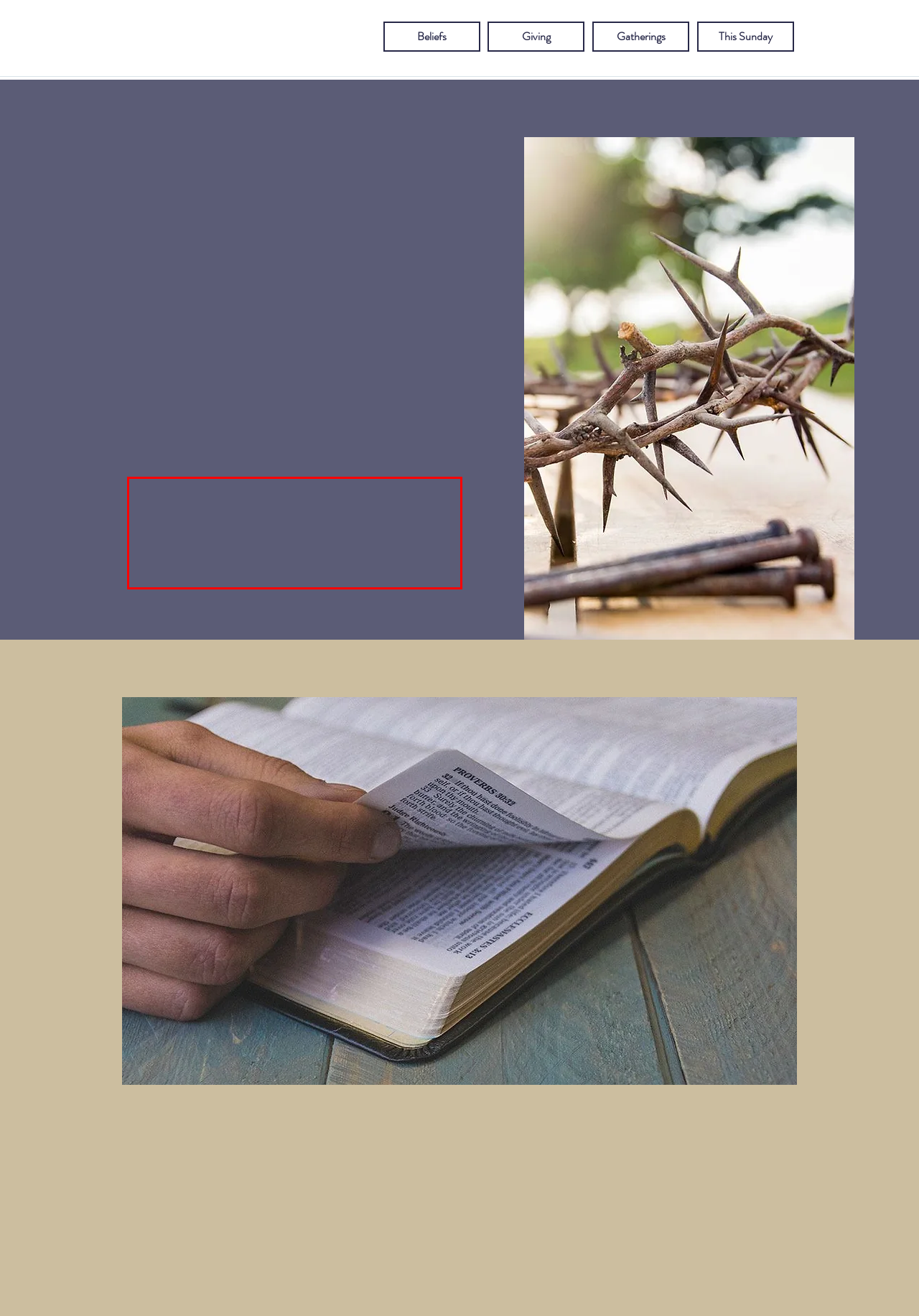Inspect the webpage screenshot that has a red bounding box and use OCR technology to read and display the text inside the red bounding box.

“All power is given unto me in heaven and in earth. Go ye therefore, and teach all nations, baptizing them in the name of the Father, and of the Son, and of the Holy Ghost: Teaching them to observe all things whatsoever I have commanded you.” Matthew 28:18–20